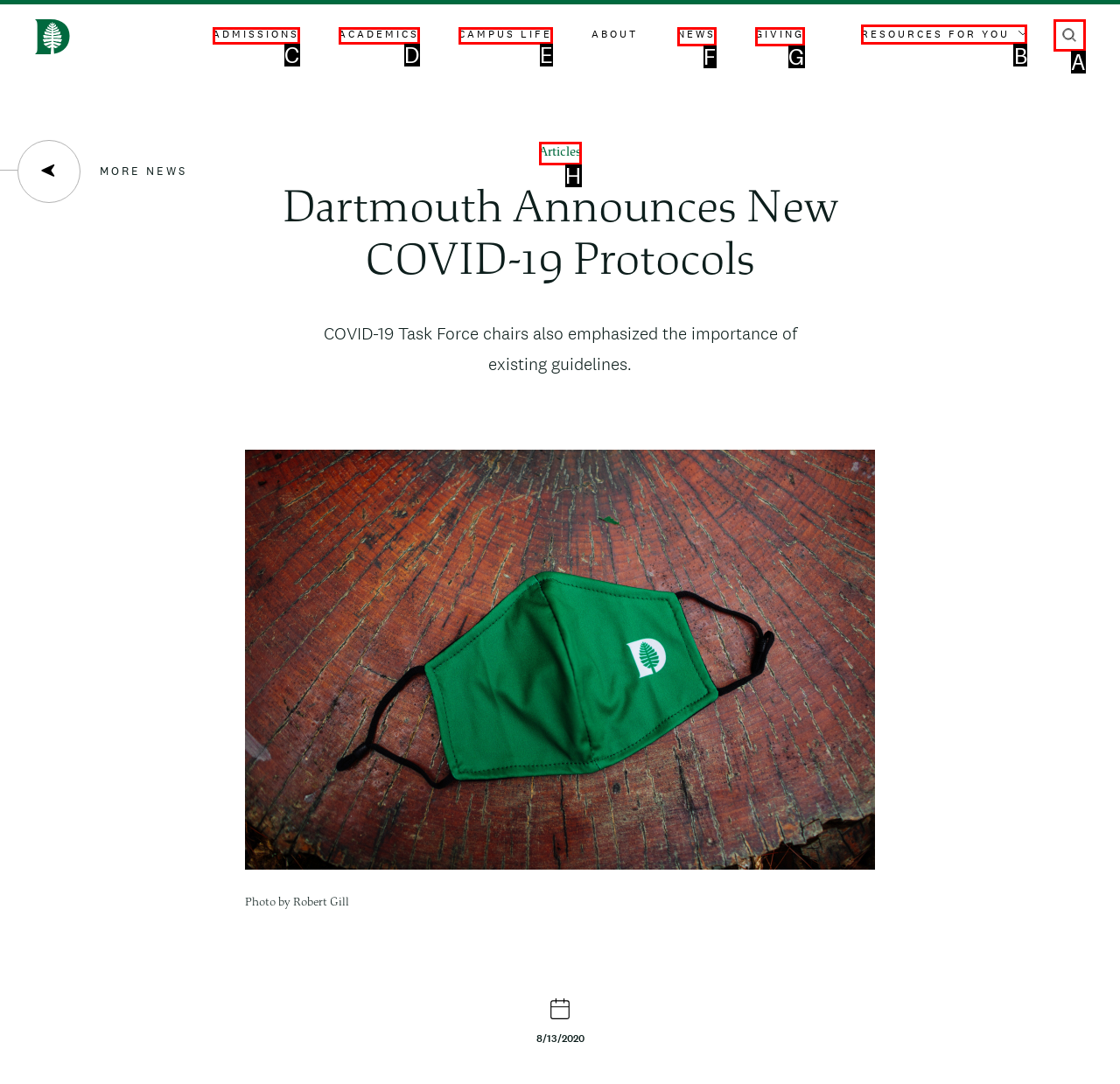Tell me which UI element to click to fulfill the given task: Read the company history. Respond with the letter of the correct option directly.

None